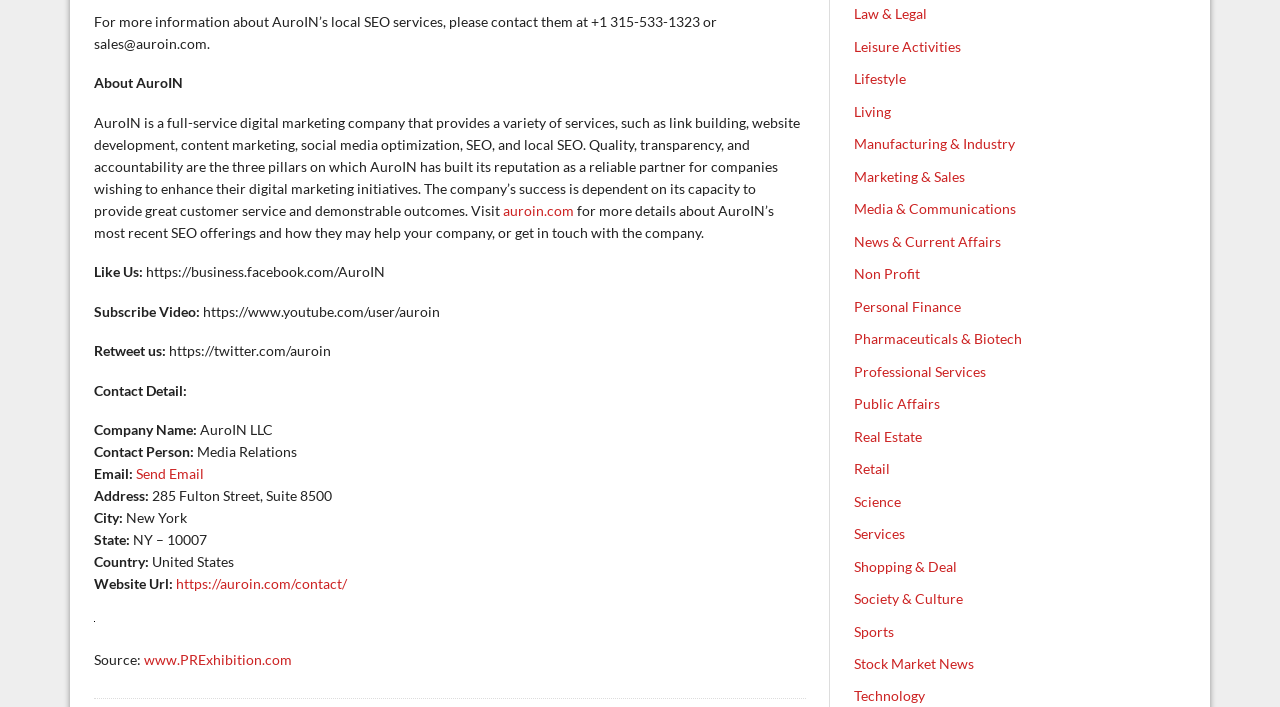Pinpoint the bounding box coordinates of the clickable element to carry out the following instruction: "Like AuroIN on Facebook."

[0.112, 0.372, 0.301, 0.396]